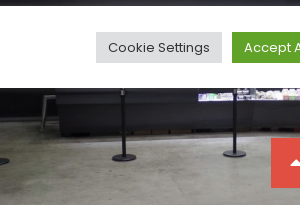Give a succinct answer to this question in a single word or phrase: 
What kind of atmosphere does the lighting create?

calming and relaxed